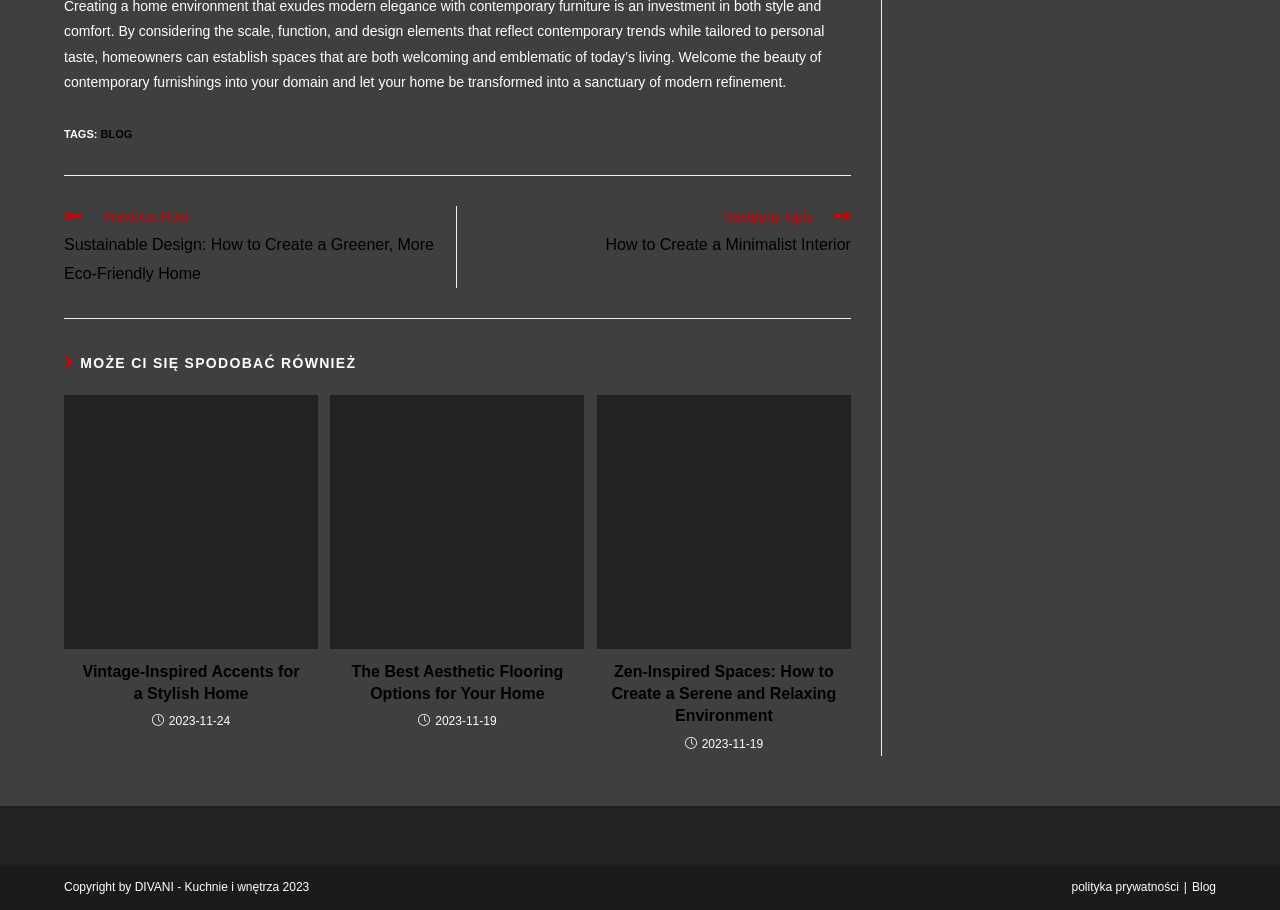Please mark the bounding box coordinates of the area that should be clicked to carry out the instruction: "Click on the 'BLOG' link".

[0.078, 0.141, 0.103, 0.154]